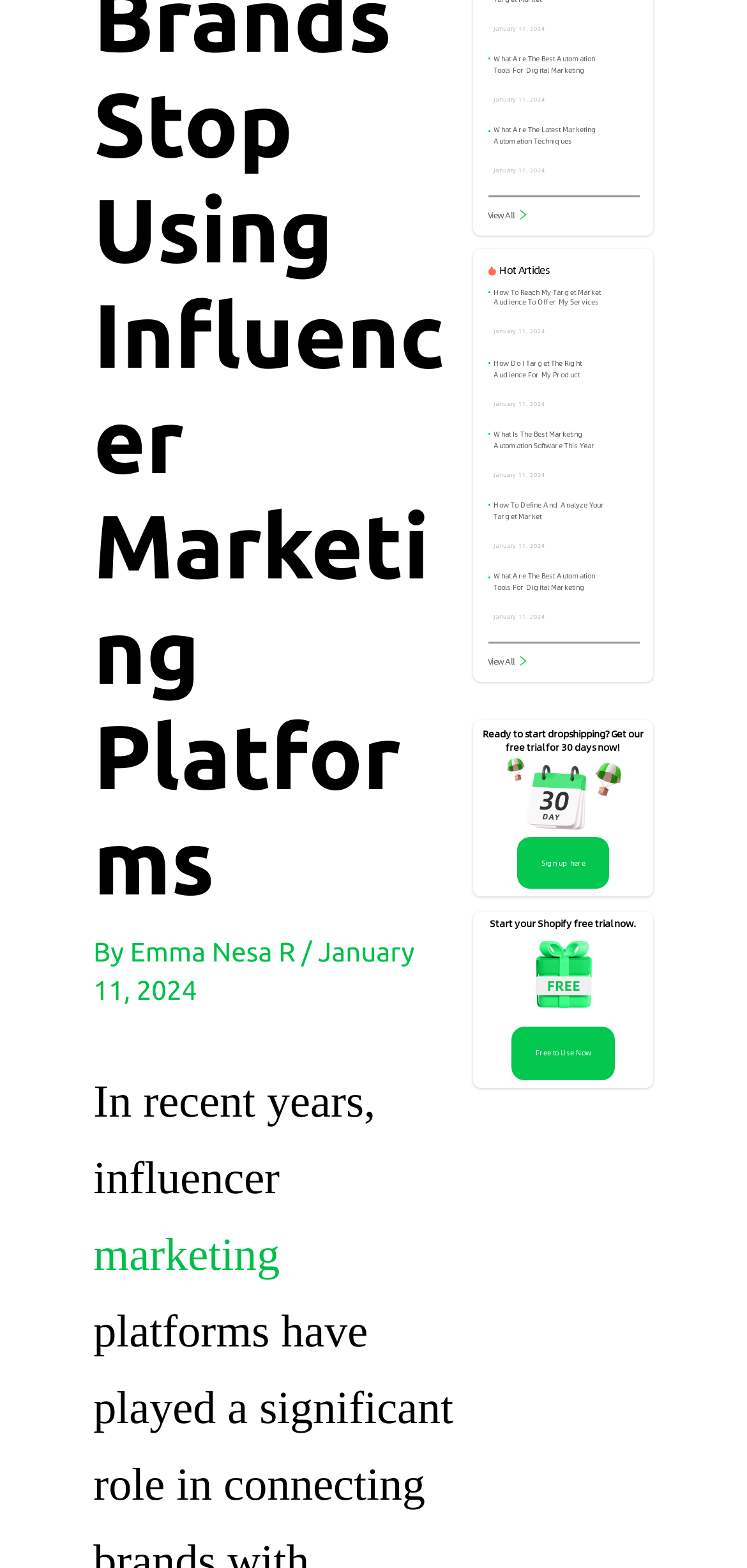Based on the element description View All, identify the bounding box coordinates for the UI element. The coordinates should be in the format (top-left x, top-left y, bottom-right x, bottom-right y) and within the 0 to 1 range.

[0.653, 0.418, 0.855, 0.426]